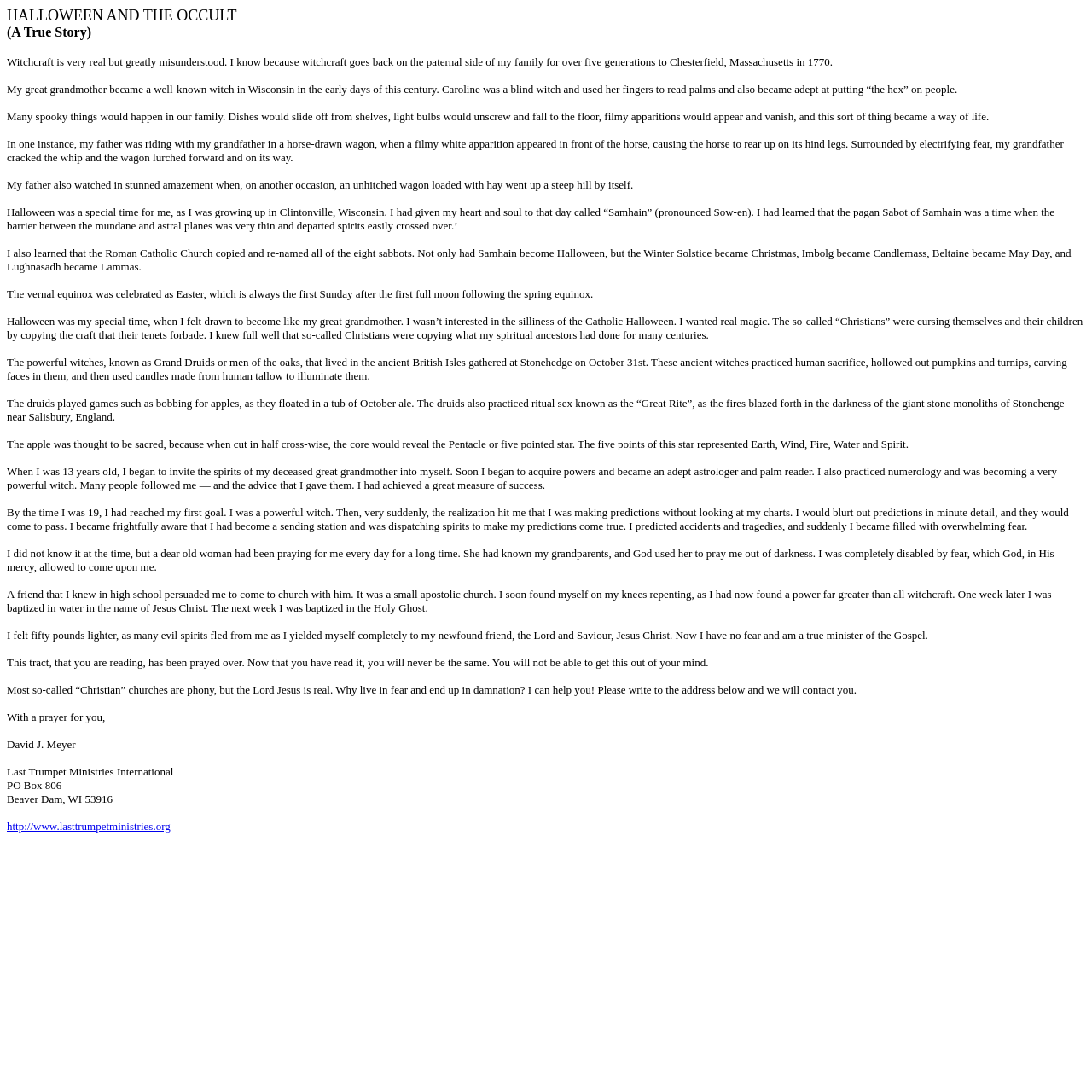Can you look at the image and give a comprehensive answer to the question:
What is the name of the church the author attended?

The author mentions that a friend persuaded them to come to church with him, and it was a small apostolic church where they eventually repented and found a power greater than witchcraft.